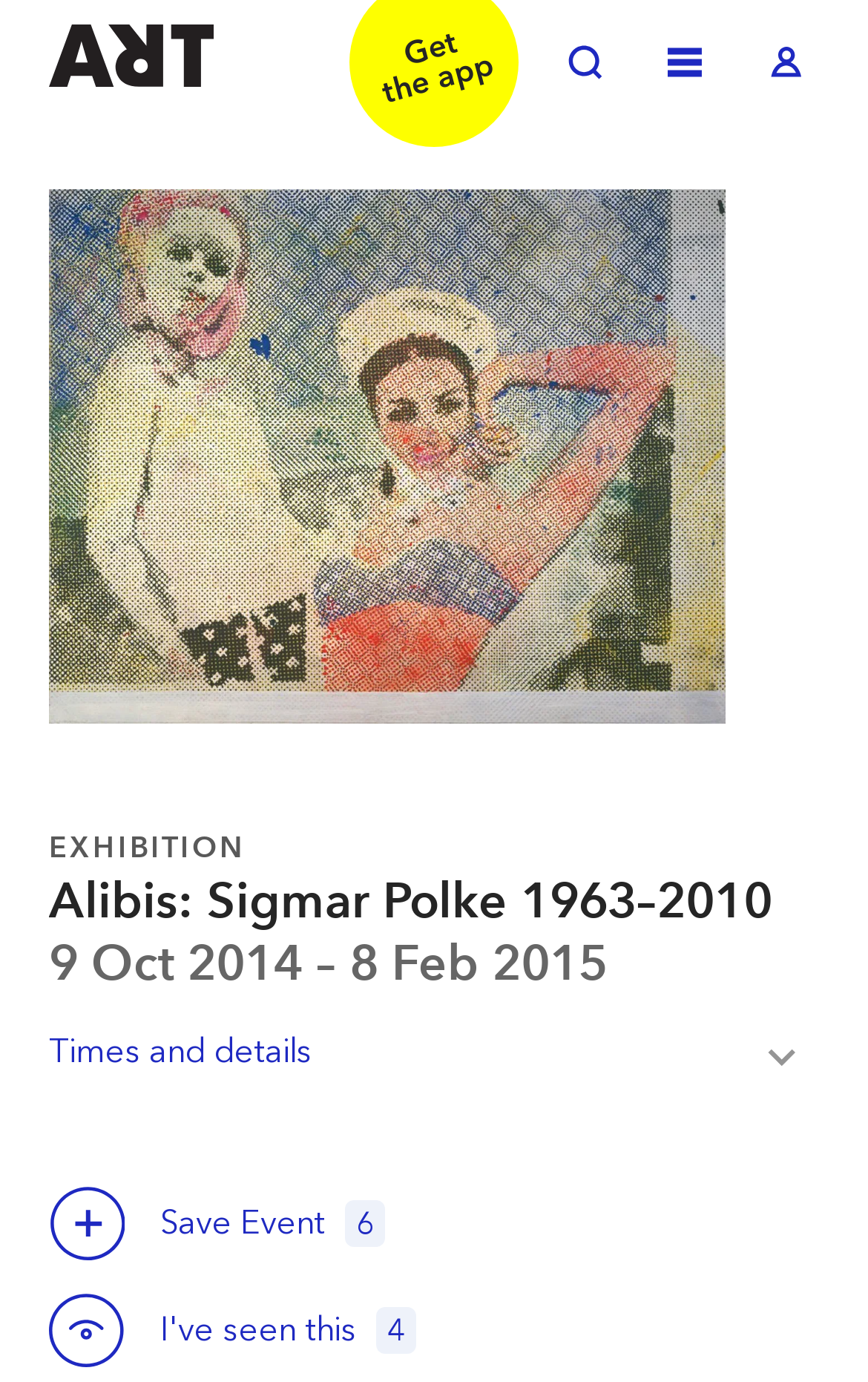Extract the heading text from the webpage.

Alibis: Sigmar Polke 1963–2010